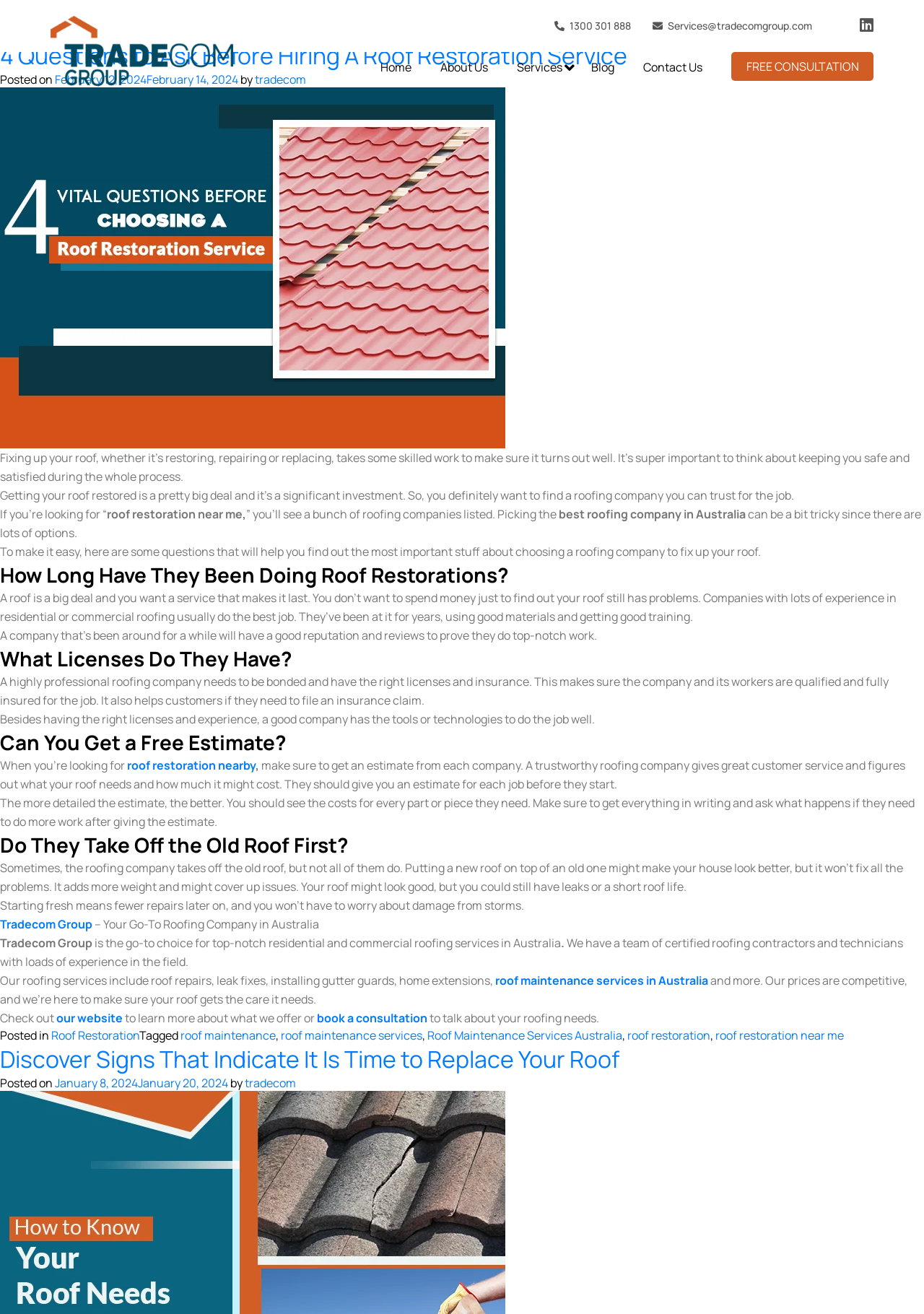Given the description Paver Wainwright Dalby, predict the bounding box coordinates of the UI element. Ensure the coordinates are in the format (top-left x, top-left y, bottom-right x, bottom-right y) and all values are between 0 and 1.

None